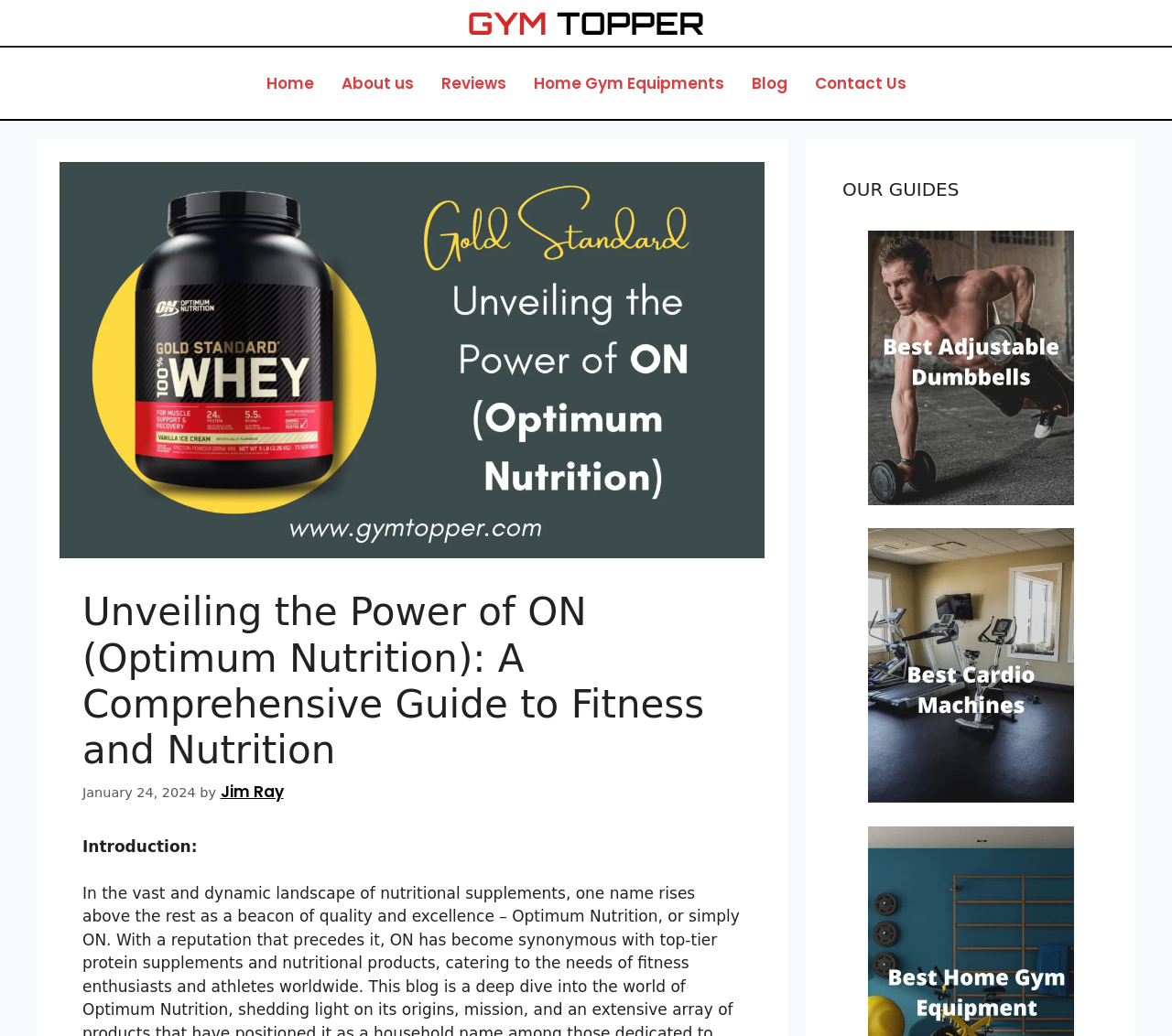What is the name of the website?
Using the image as a reference, answer the question in detail.

The name of the website can be found in the root element, which says 'Unveiling the Power of ON (Optimum Nutrition) - GymTopper'. This suggests that the website is called GymTopper.